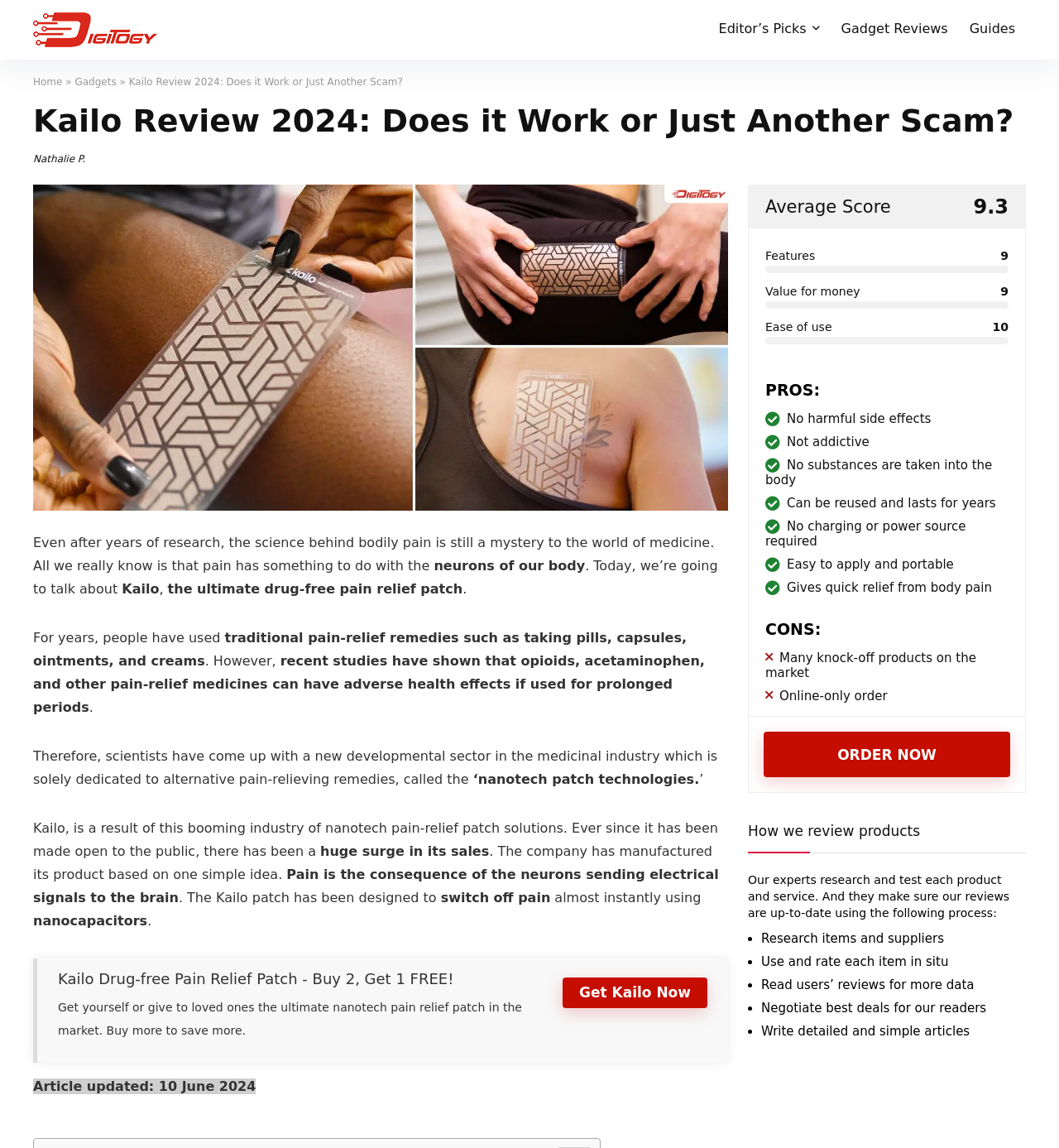Please find the bounding box coordinates of the element that needs to be clicked to perform the following instruction: "Click on 'Get Kailo Now'". The bounding box coordinates should be four float numbers between 0 and 1, represented as [left, top, right, bottom].

[0.531, 0.851, 0.668, 0.878]